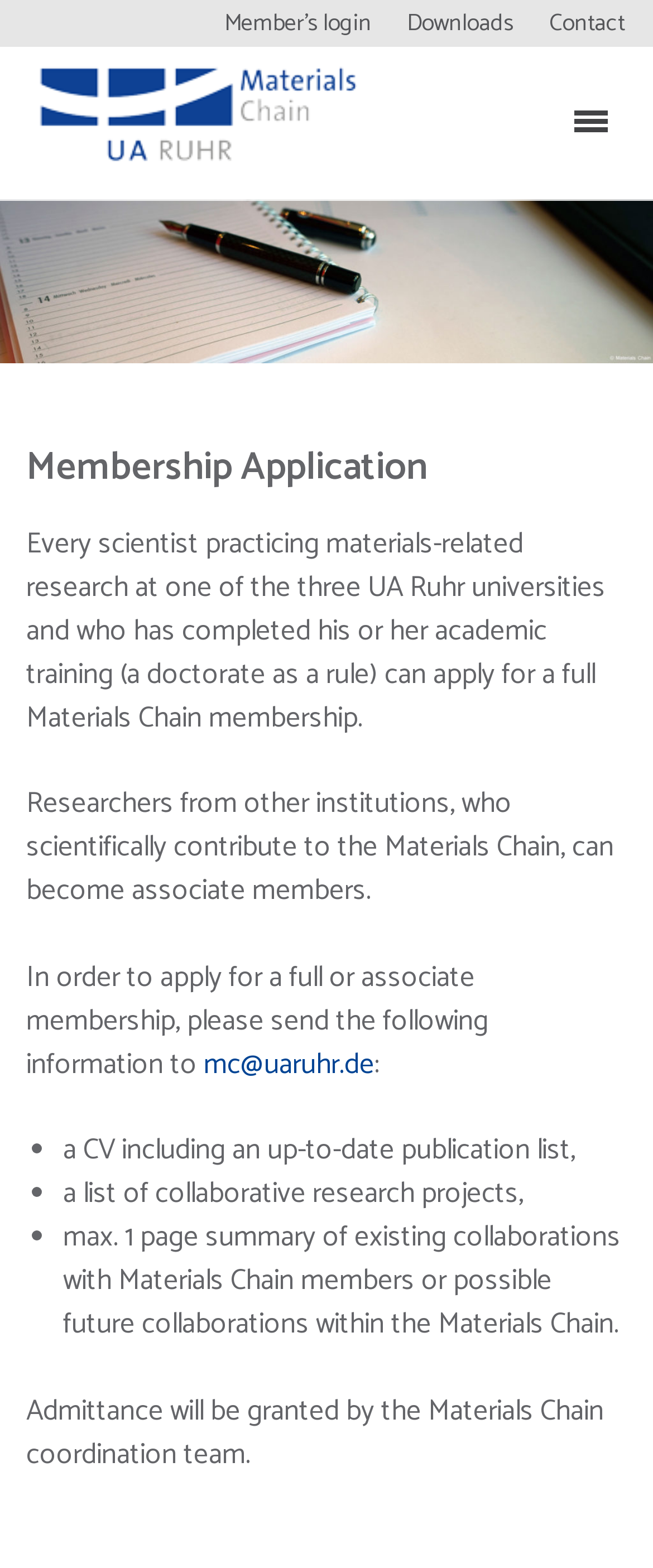What is the membership application process?
Please respond to the question with a detailed and well-explained answer.

According to the webpage, to apply for a full or associate membership, one needs to send the required information to mc@uaruhr.de, which includes a CV, a list of collaborative research projects, and a summary of existing collaborations with Materials Chain members or possible future collaborations within the Materials Chain.